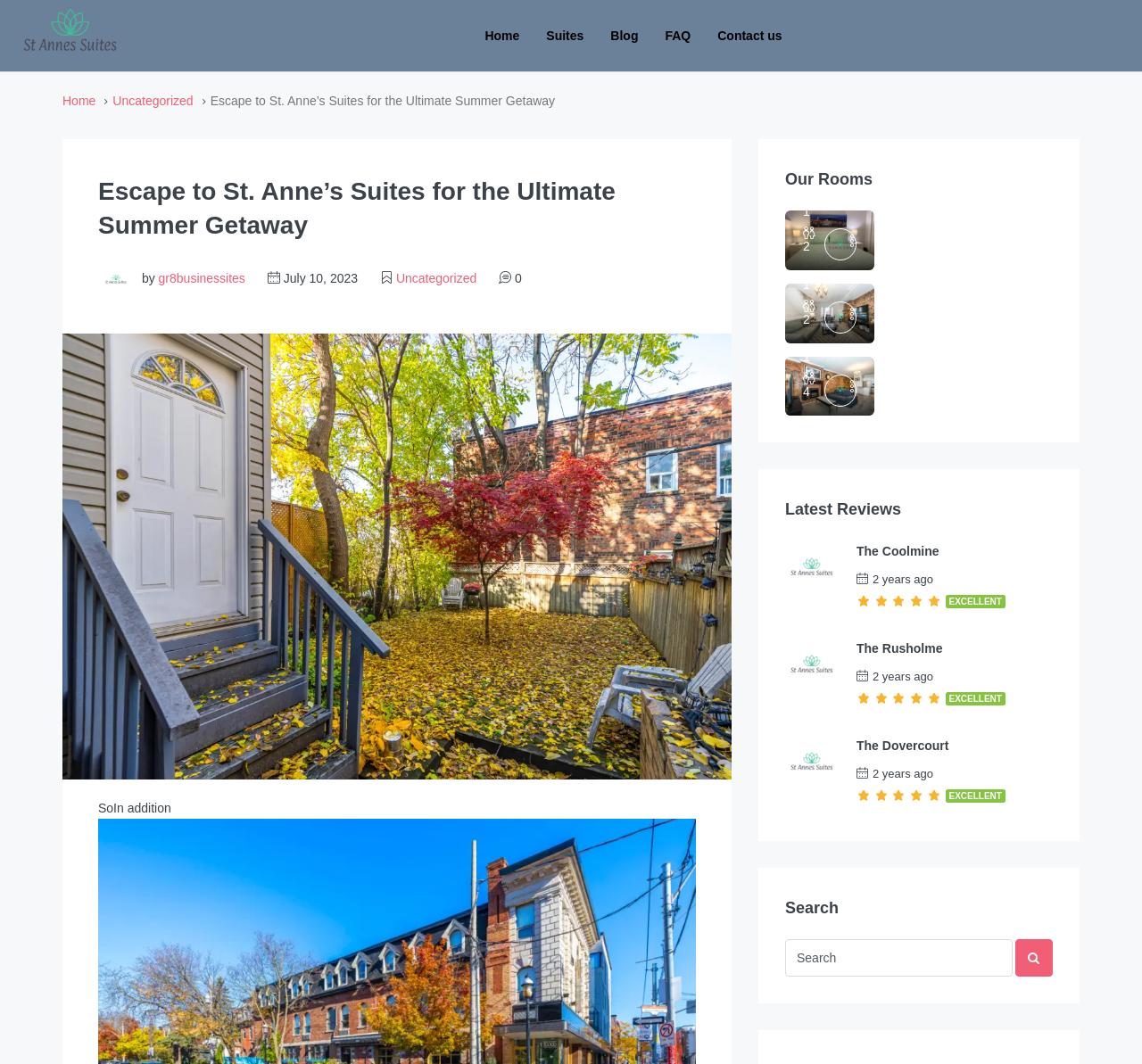Can you show the bounding box coordinates of the region to click on to complete the task described in the instruction: "Read the latest reviews"?

[0.688, 0.466, 0.922, 0.491]